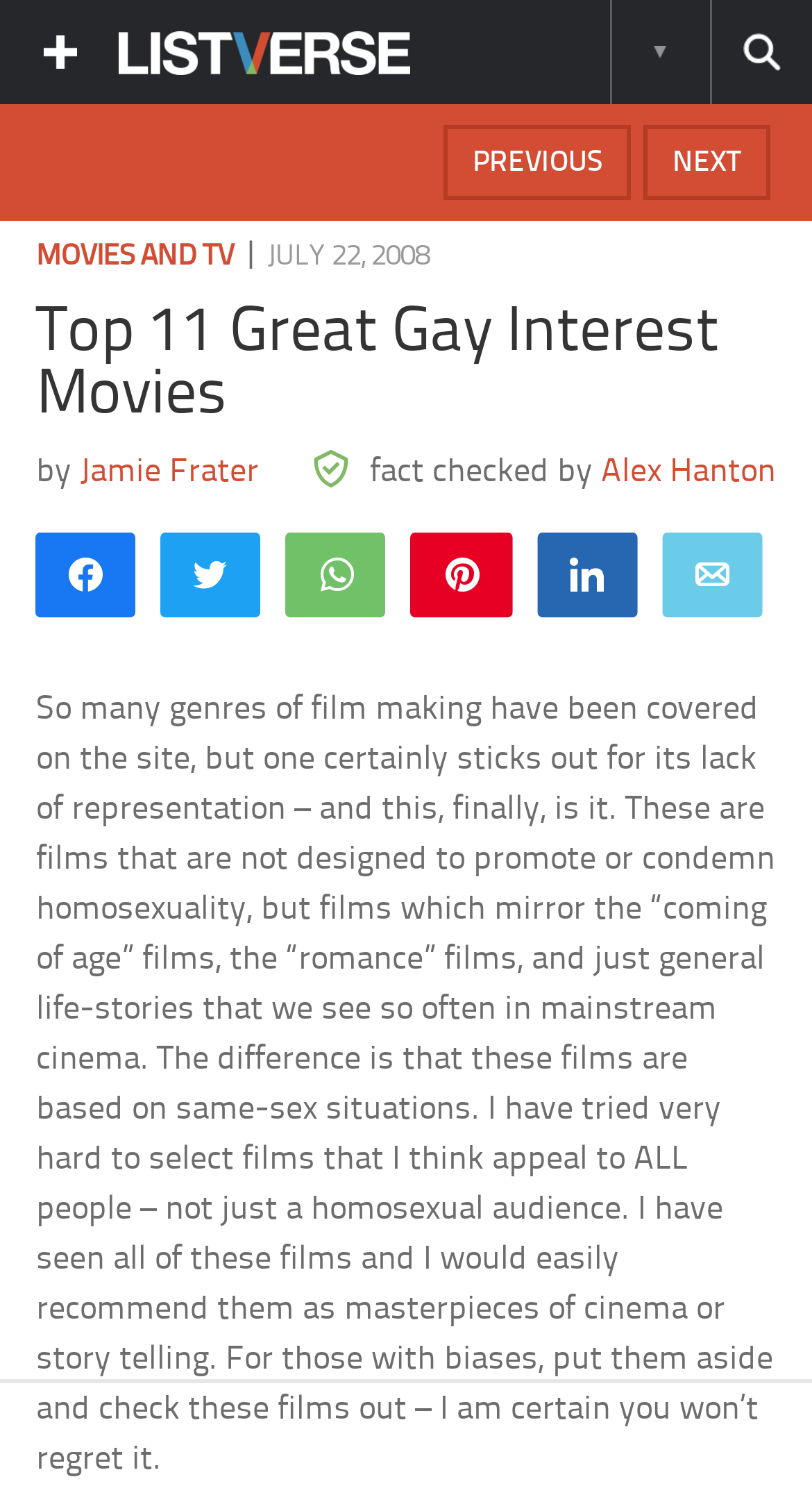Describe in detail what you see on the webpage.

The webpage is about a list of great gay interest movies. At the top, there is a navigation section with links to "Search this site", "Show More Information", and "Show Mobile Navigation". The Listverse logo is also present in this section. 

Below the navigation section, there are links to navigate through the list, labeled "NEXT" and "PREVIOUS". On the left side, there is a category section with a link to "MOVIES AND TV". 

The main content of the webpage is a listicle with the title "Top 11 Great Gay Interest Movies". The title is followed by the author's name, "Jamie Frater", and a fact-checked by statement with the name "Alex Hanton". There is also a small image on the right side of the author's name. 

Below the title section, there are social media sharing links, including "Share", "Tweet", "WhatsApp", "Pin", and "Email". The number of shares, 125, is displayed next to the sharing links. 

The main article starts with a descriptive text that explains the purpose of the list, which is to showcase films that mirror mainstream cinema but are based on same-sex situations. The author aims to recommend films that appeal to all people, not just a homosexual audience. The text is quite long and takes up most of the webpage.